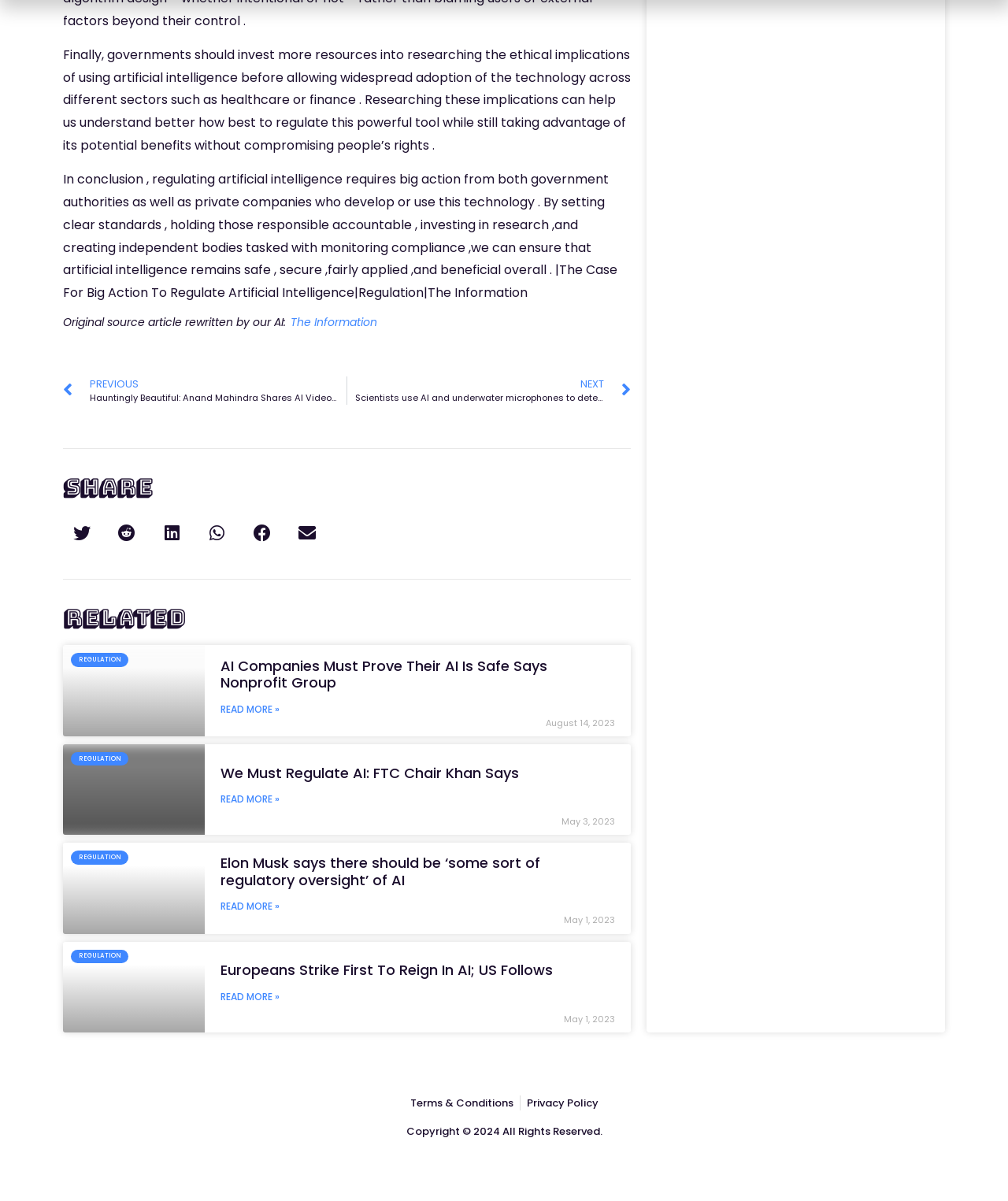Find the coordinates for the bounding box of the element with this description: "parent_node: REGULATION".

[0.062, 0.784, 0.203, 0.86]